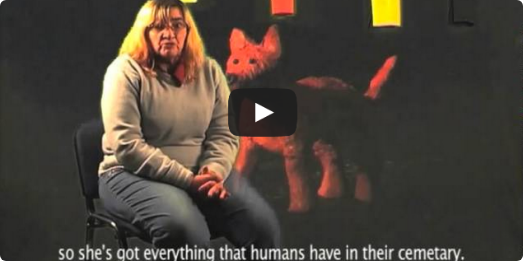Detail every significant feature and component of the image.

The image depicts a woman sitting in front of a dark background, addressing the camera with a serious yet heartfelt expression. She is wearing a light grey sweater and blue jeans. Behind her is a small dog, possibly a terrier, which adds a poignant element to the scene. The woman appears to be recounting a story, likely about her experiences with loss, as indicated by the subtitles that mention a cemetery, hinting at a discussion of memorial practices for pets. This image is part of the animated film "Loved and Lost," developed by Voice, a self-advocacy group for individuals with learning disabilities. The film explores themes of loss and the unique challenges faced by those experiencing grief.